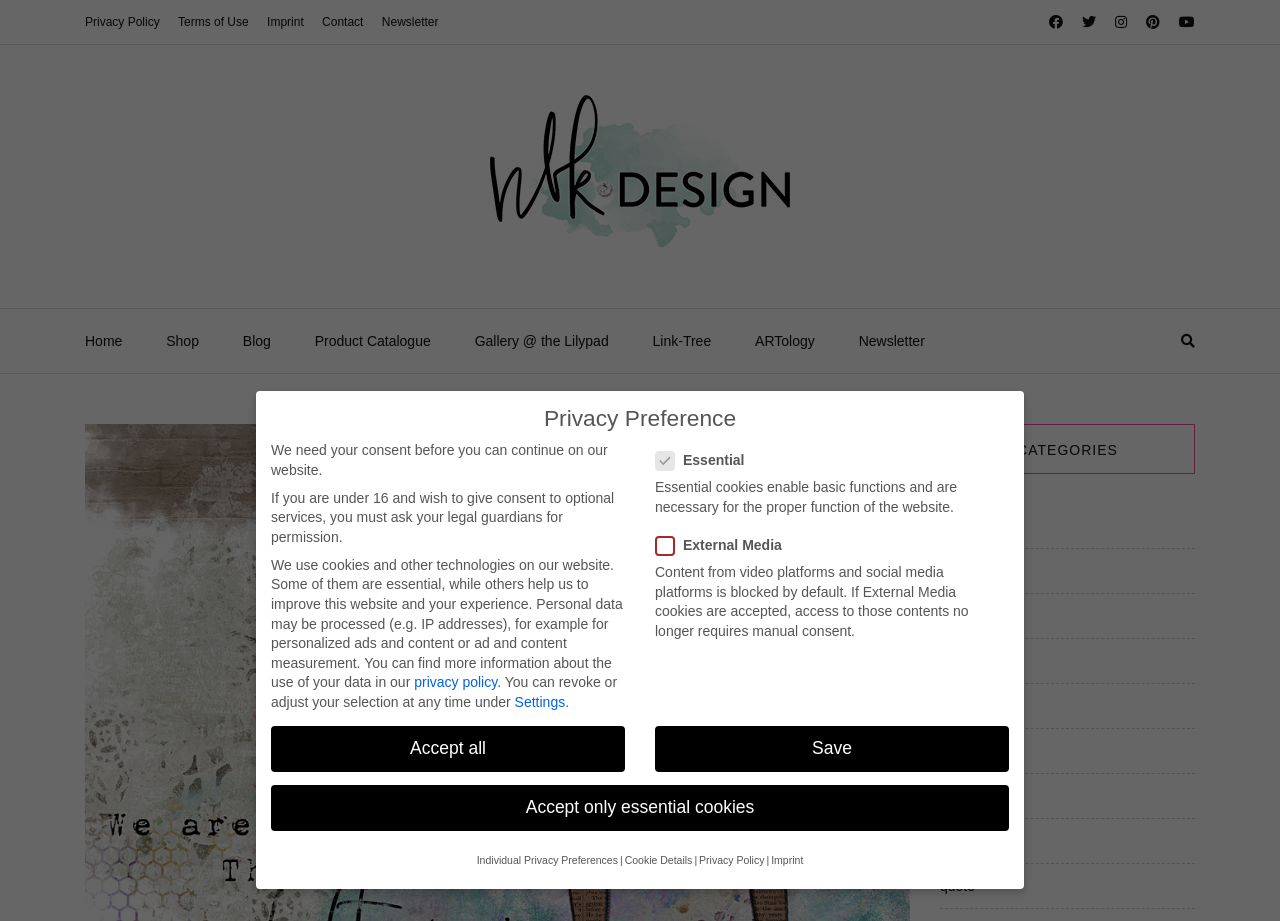What are the categories listed on the webpage?
Using the details shown in the screenshot, provide a comprehensive answer to the question.

I found the categories by examining the links under the 'CATEGORIES' heading, which include 'Blog', 'BlogHop', 'BYOC', and several others.